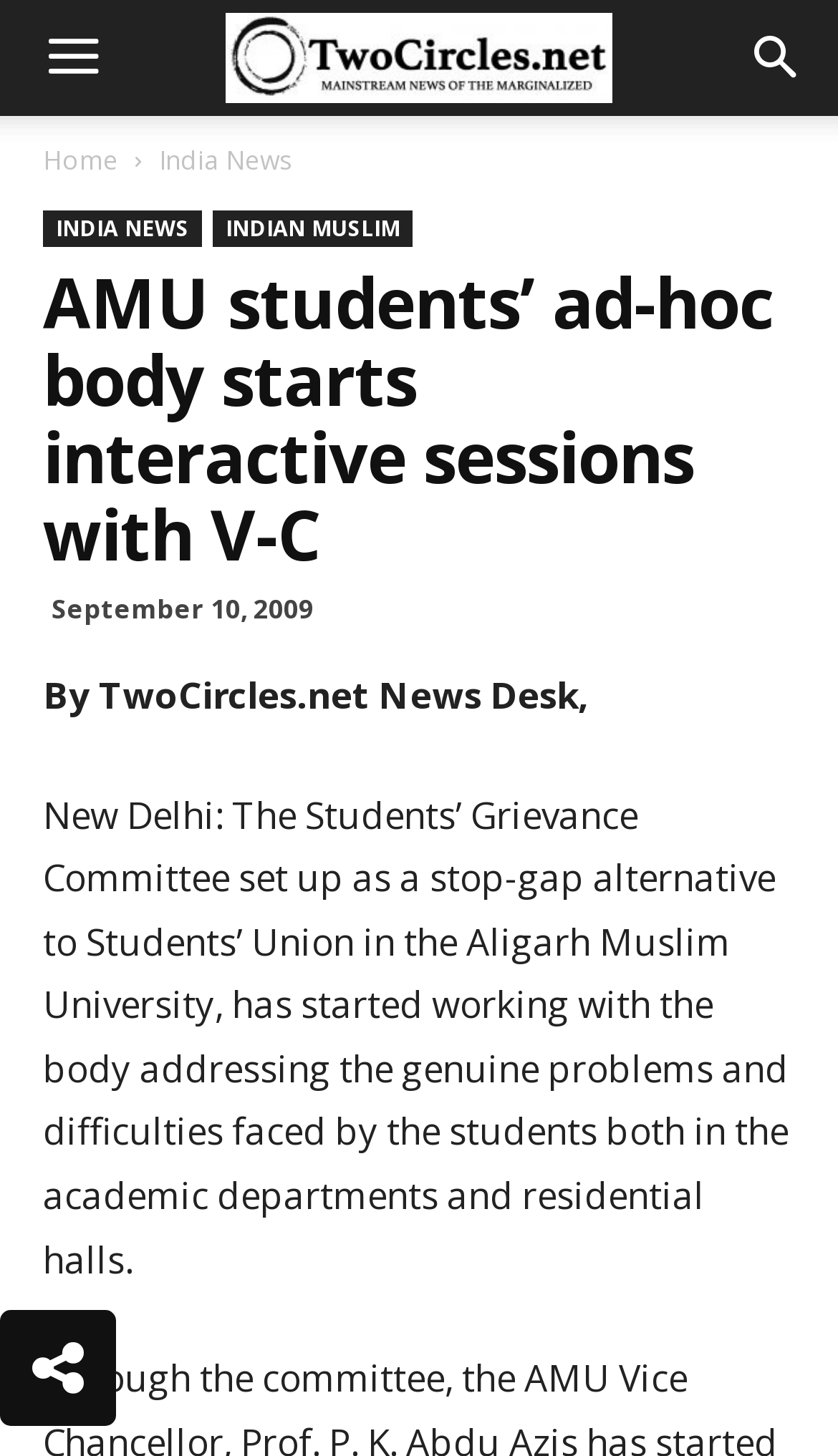Please determine and provide the text content of the webpage's heading.

AMU students’ ad-hoc body starts interactive sessions with V-C